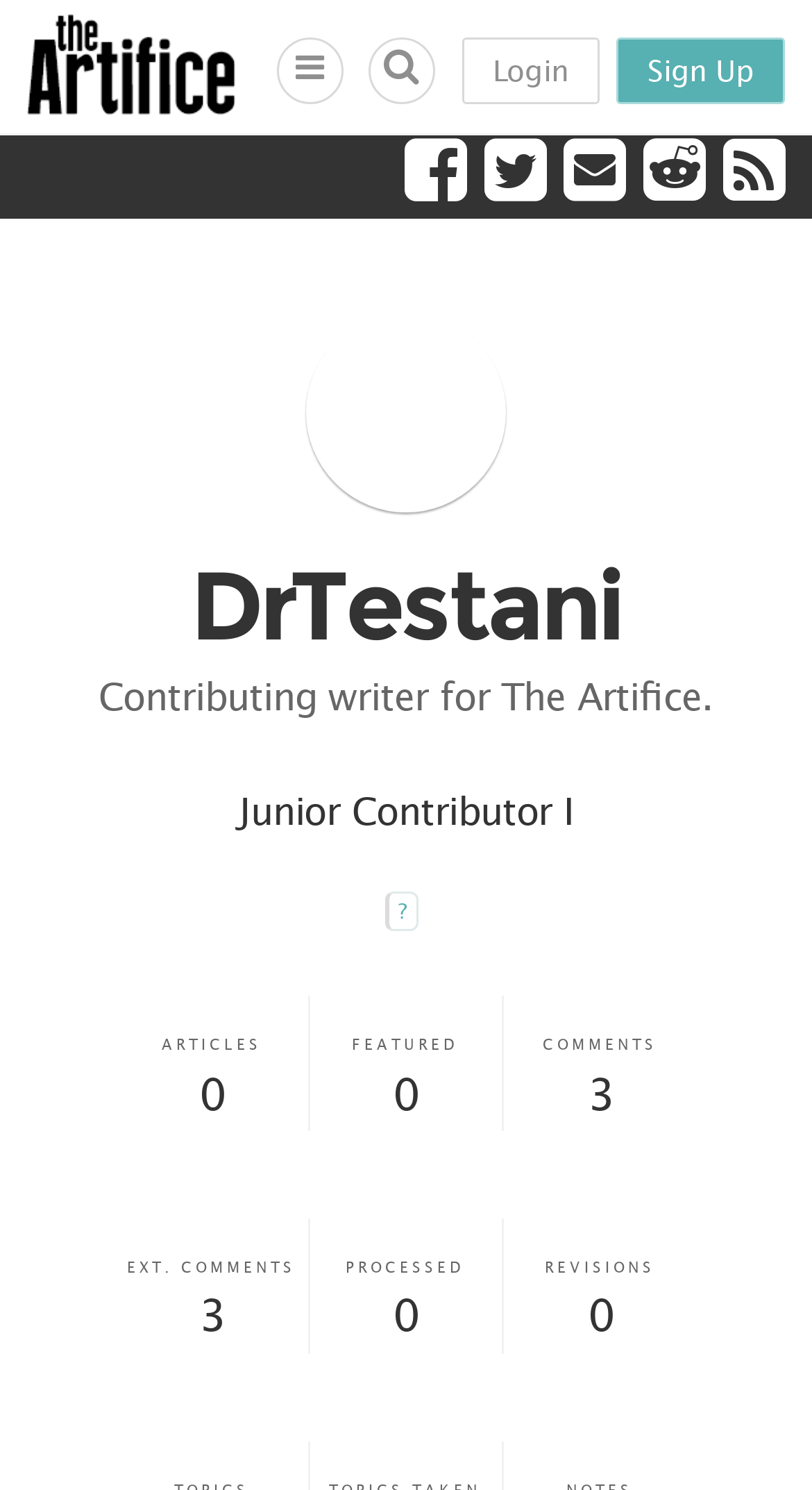Locate the UI element described by Login in the provided webpage screenshot. Return the bounding box coordinates in the format (top-left x, top-left y, bottom-right x, bottom-right y), ensuring all values are between 0 and 1.

[0.568, 0.025, 0.739, 0.07]